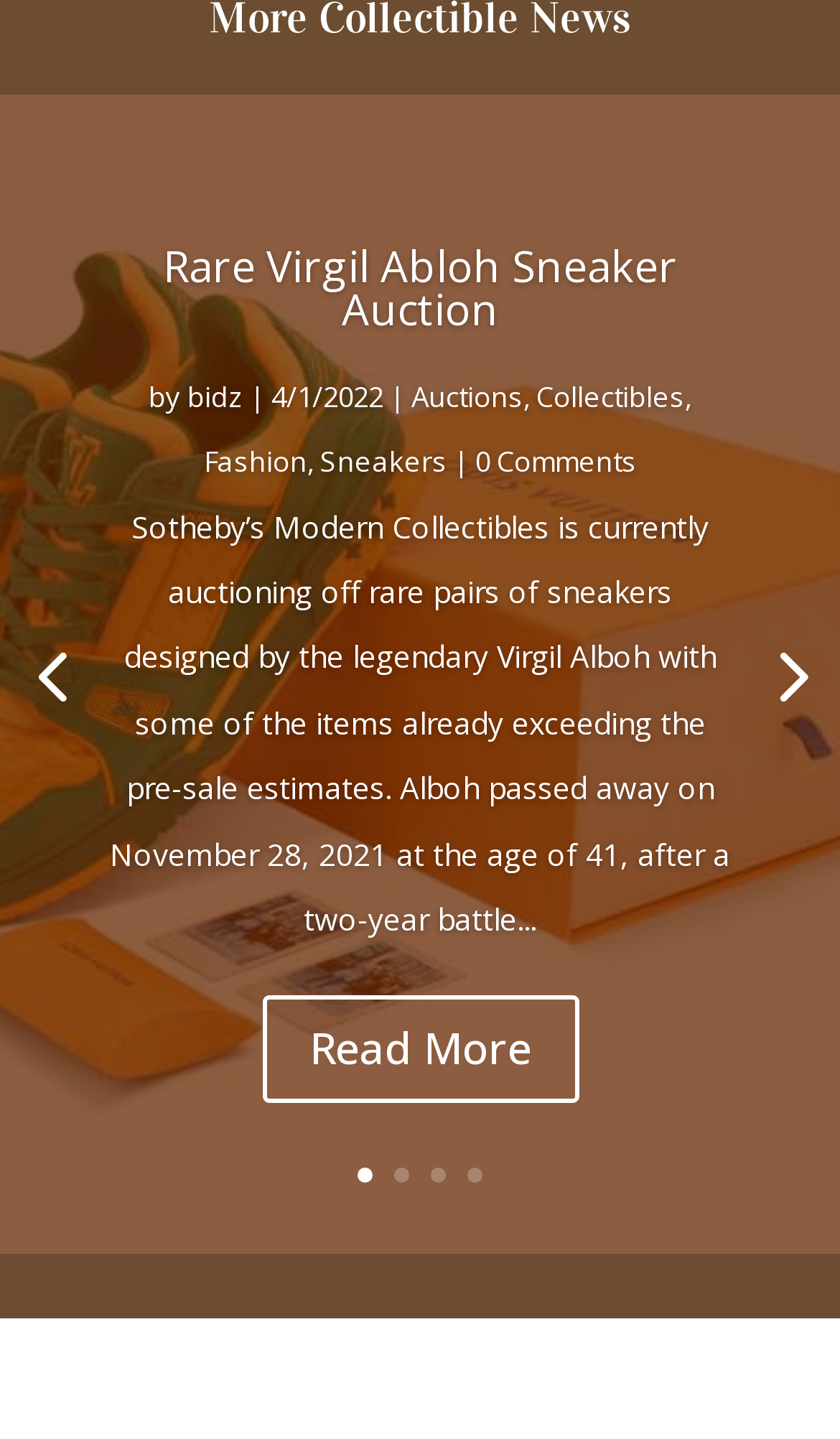Determine the bounding box coordinates of the element's region needed to click to follow the instruction: "click link 5". Provide these coordinates as four float numbers between 0 and 1, formatted as [left, top, right, bottom].

[0.877, 0.433, 1.0, 0.505]